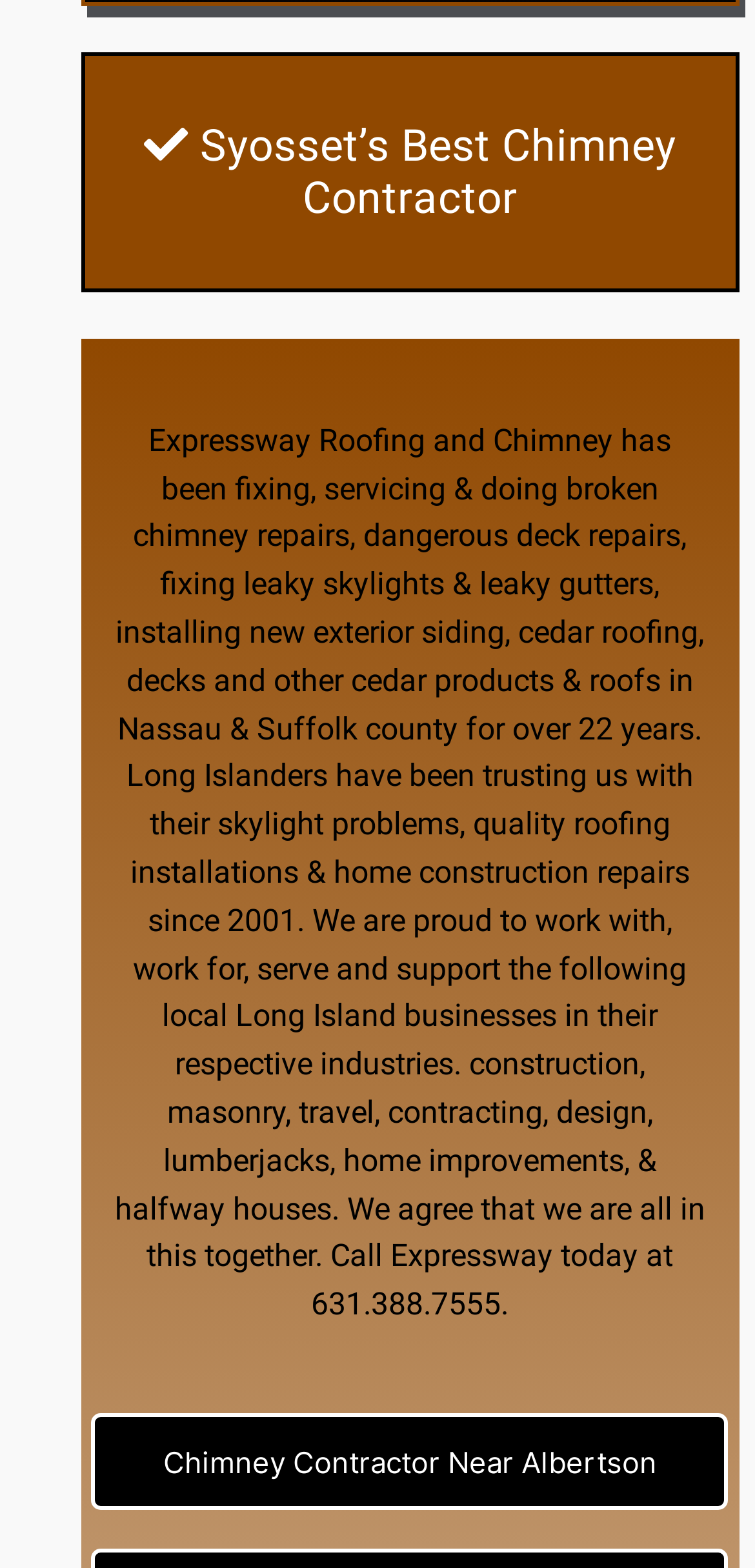Extract the bounding box coordinates for the UI element described by the text: "skylight problems". The coordinates should be in the form of [left, top, right, bottom] with values between 0 and 1.

[0.288, 0.514, 0.608, 0.537]